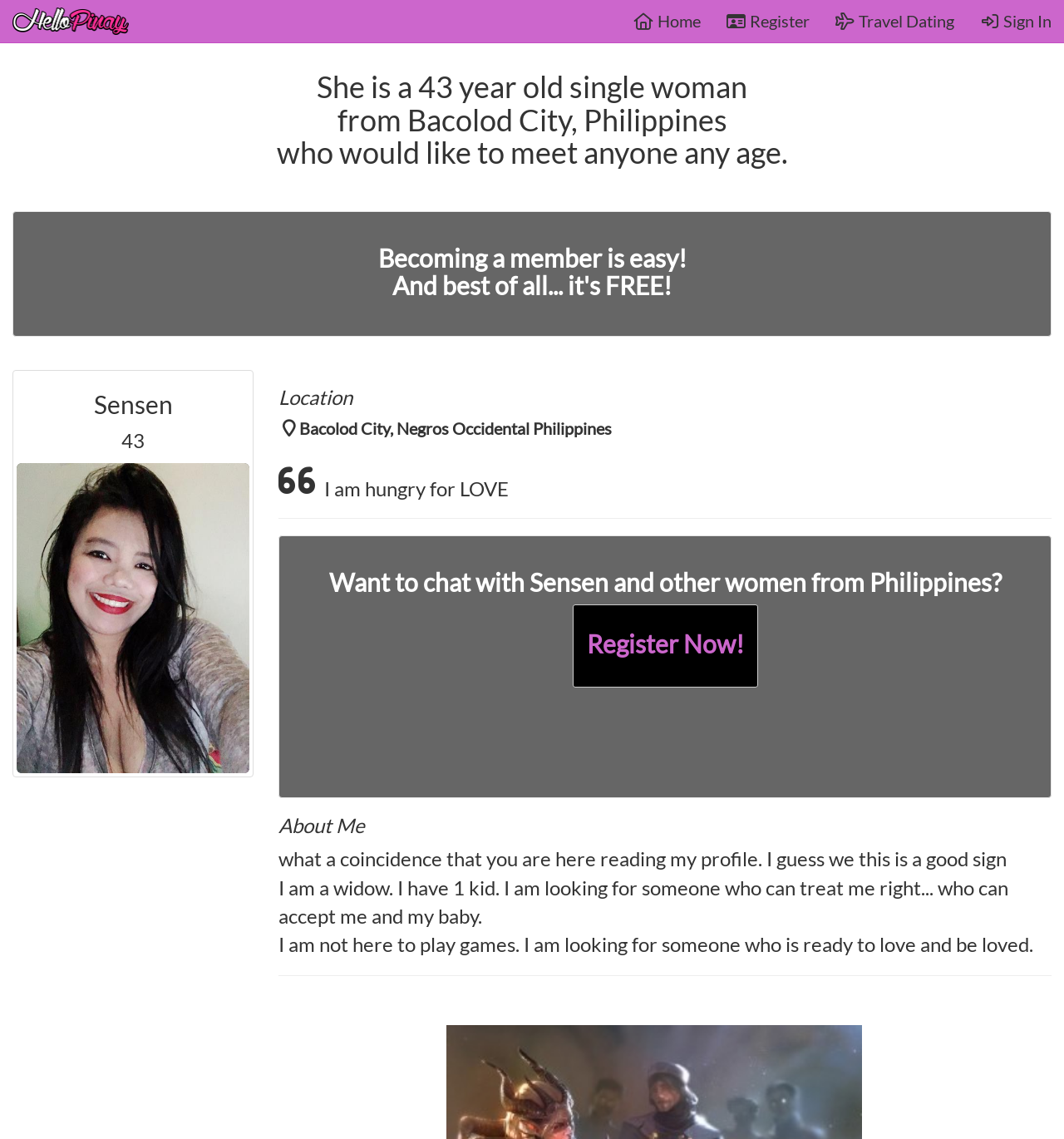Find the bounding box coordinates for the HTML element specified by: "Register Now!".

[0.538, 0.53, 0.712, 0.603]